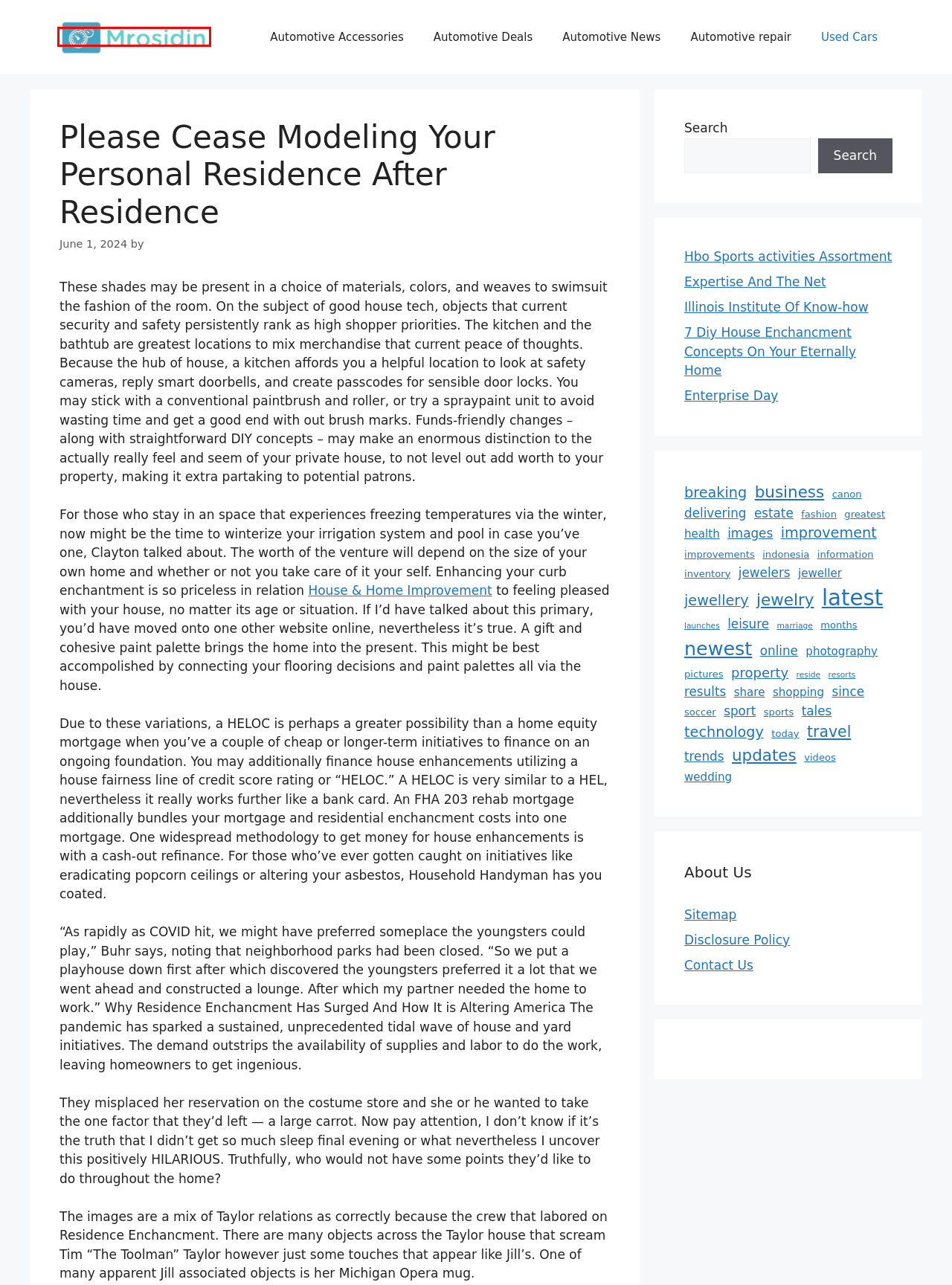Examine the screenshot of the webpage, which includes a red bounding box around an element. Choose the best matching webpage description for the page that will be displayed after clicking the element inside the red bounding box. Here are the candidates:
A. marriage - MRSD
B. shopping - MRSD
C. MRSD - mrosidin.com
D. Automotive Accessories - MRSD
E. trends - MRSD
F. share - MRSD
G. greatest - MRSD
H. breaking - MRSD

C